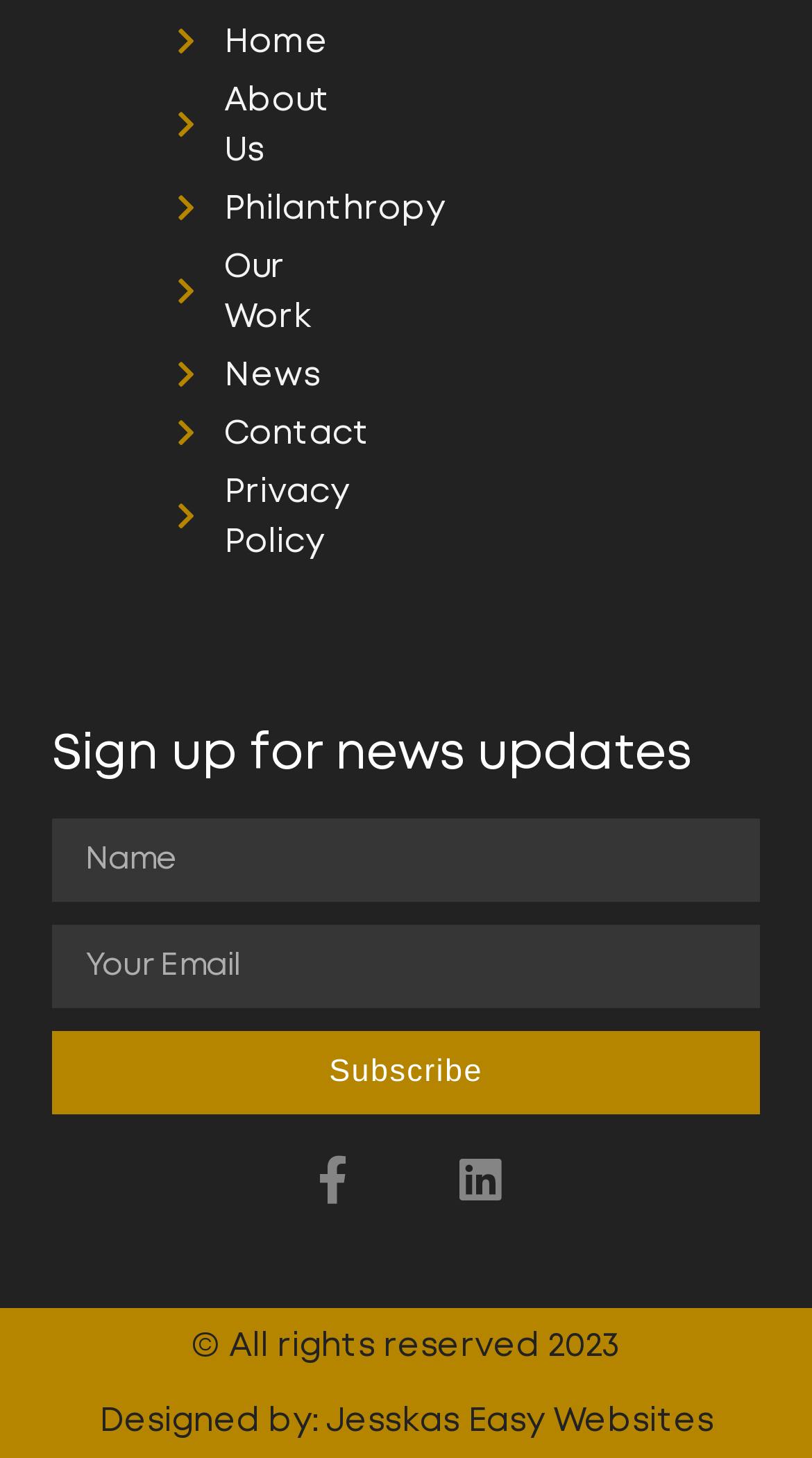Please determine the bounding box coordinates of the section I need to click to accomplish this instruction: "Click on Home".

[0.218, 0.011, 0.343, 0.045]